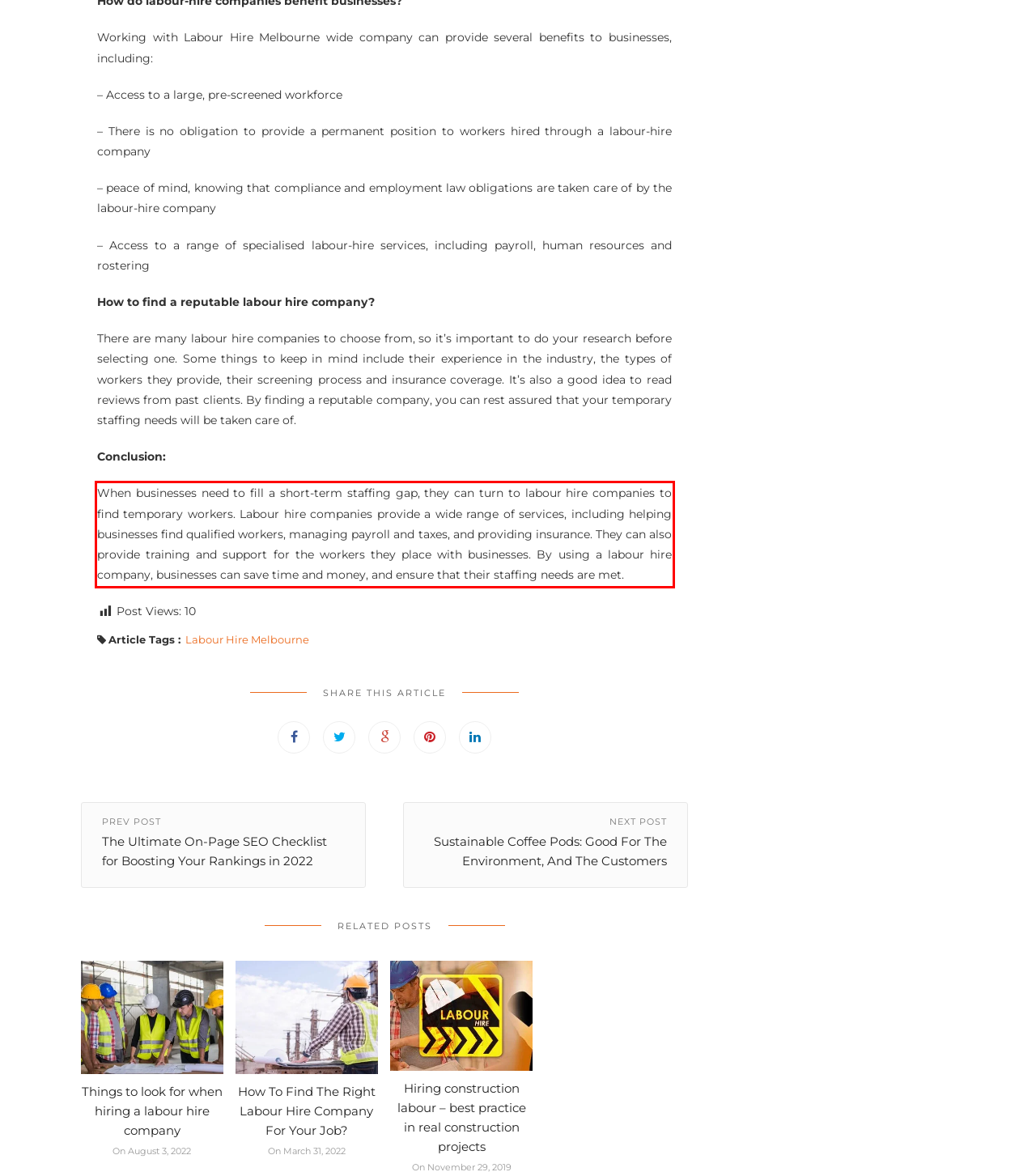Please analyze the screenshot of a webpage and extract the text content within the red bounding box using OCR.

When businesses need to fill a short-term staffing gap, they can turn to labour hire companies to find temporary workers. Labour hire companies provide a wide range of services, including helping businesses find qualified workers, managing payroll and taxes, and providing insurance. They can also provide training and support for the workers they place with businesses. By using a labour hire company, businesses can save time and money, and ensure that their staffing needs are met.